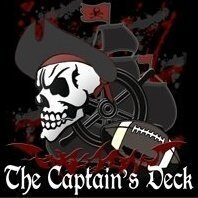What style is the text 'The Captain's Deck' written in?
Give a single word or phrase as your answer by examining the image.

Gothic-style